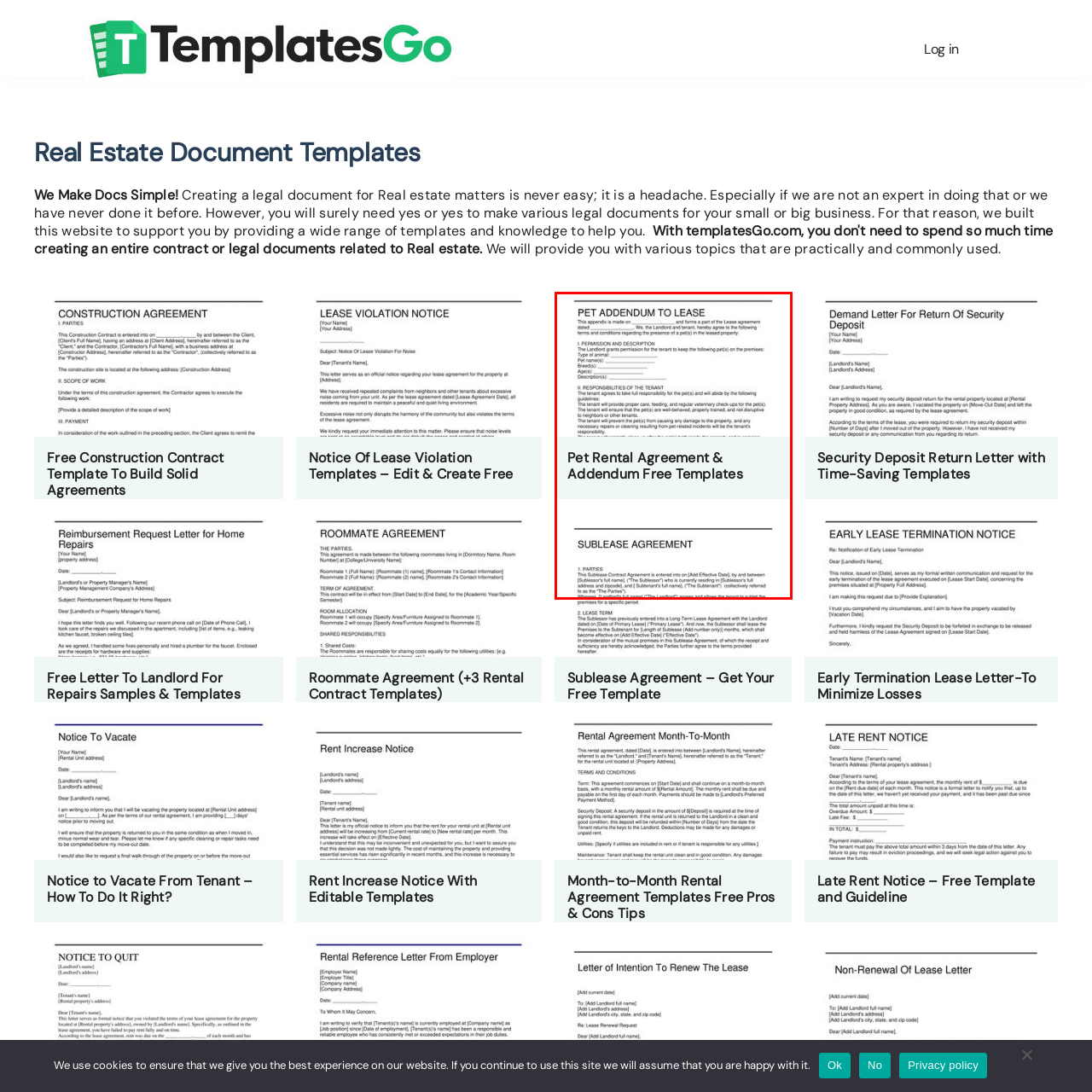Check the picture within the red bounding box and provide a brief answer using one word or phrase: What is the 'Sublease Agreement' for?

For tenants to sublet